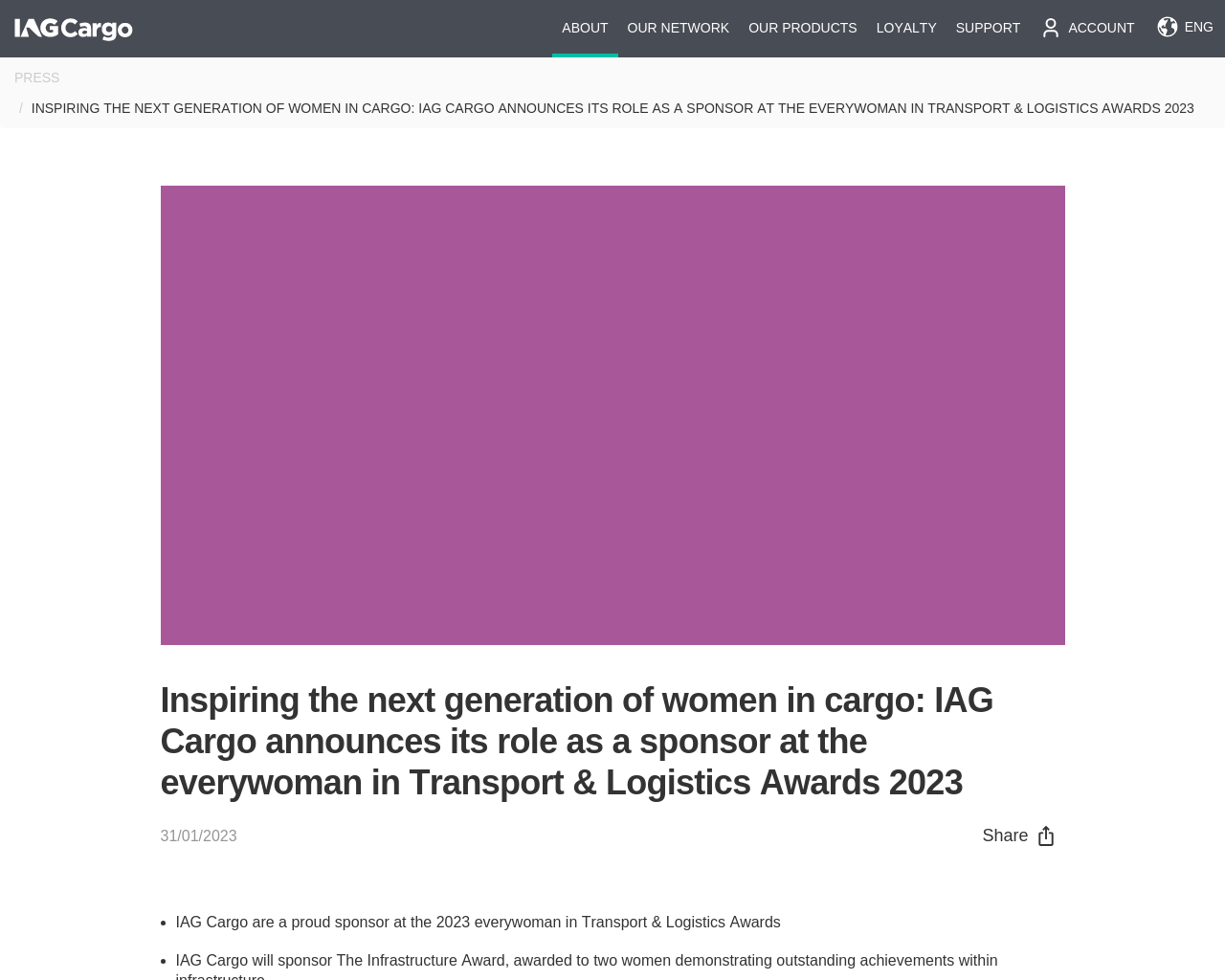What is the logo of the company?
Please answer the question with a detailed response using the information from the screenshot.

The logo of the company is located at the top left corner of the webpage, and it is an image with the text 'IAGCargo'.